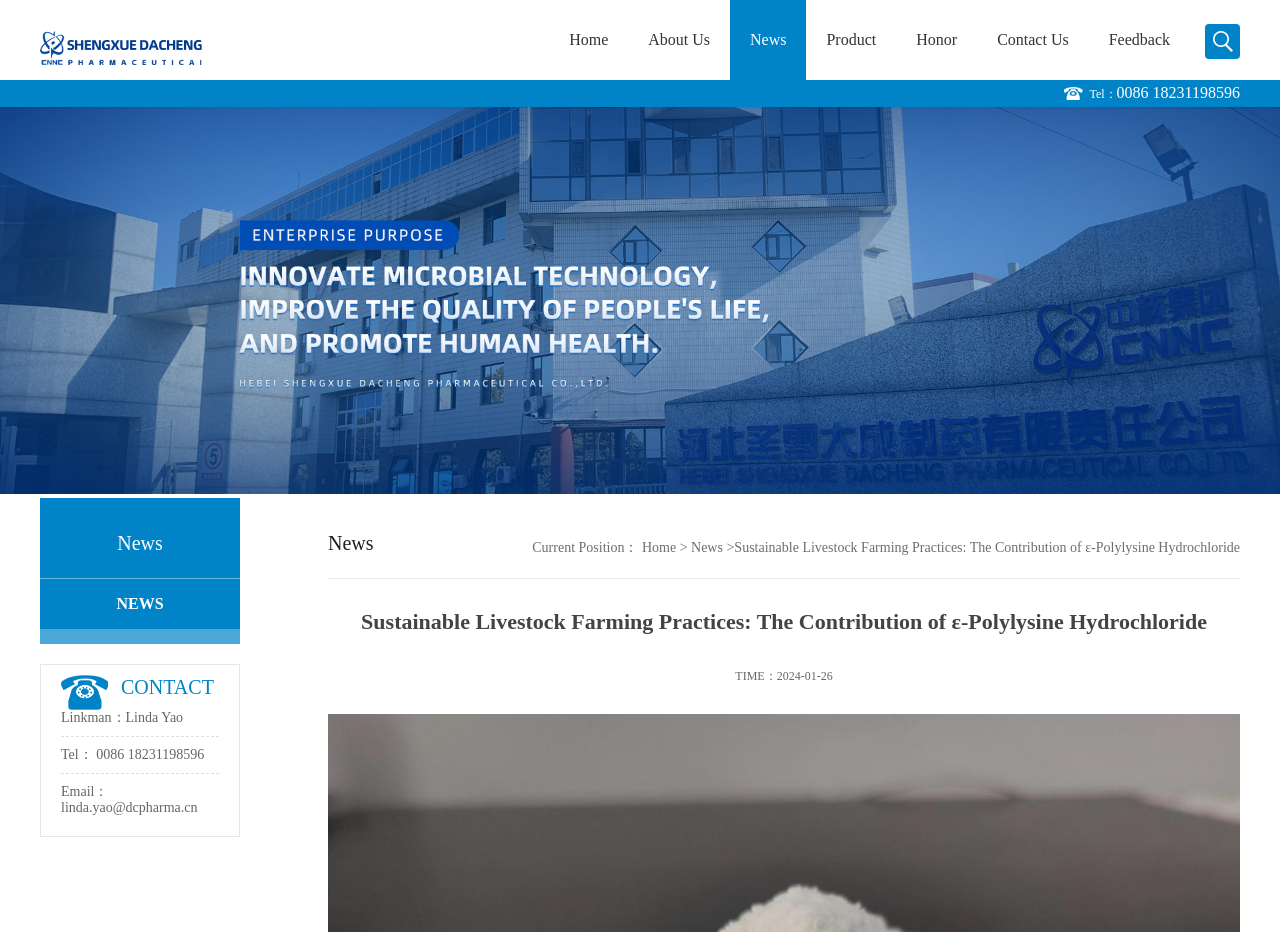Offer a meticulous description of the webpage's structure and content.

The webpage is about Sustainable Livestock Farming Practices, specifically focusing on the contribution of ε-Polylysine Hydrochloride. 

At the top, there are two sets of navigation links, one on the left and one on the right, with identical links including "Home", "About Us", "News", "Product", "Honor", "Contact Us", and "Feedback". 

Below the navigation links, there is a large image spanning the entire width of the page. 

On the left side, there is a section with a heading "News" and a link to "NEWS". Below this section, there is a contact information section with a linkman's name, phone number, and email address. 

On the right side, there is a section with a heading "Sustainable Livestock Farming Practices: The Contribution of ε-Polylysine Hydrochloride" and a subheading "Current Position". This section also displays the current page's position in the navigation path. 

Below this section, there is a large block of text with the same title as the webpage, "Sustainable Livestock Farming Practices: The Contribution of ε-Polylysine Hydrochloride". The text is accompanied by a timestamp "TIME：2024-01-26".